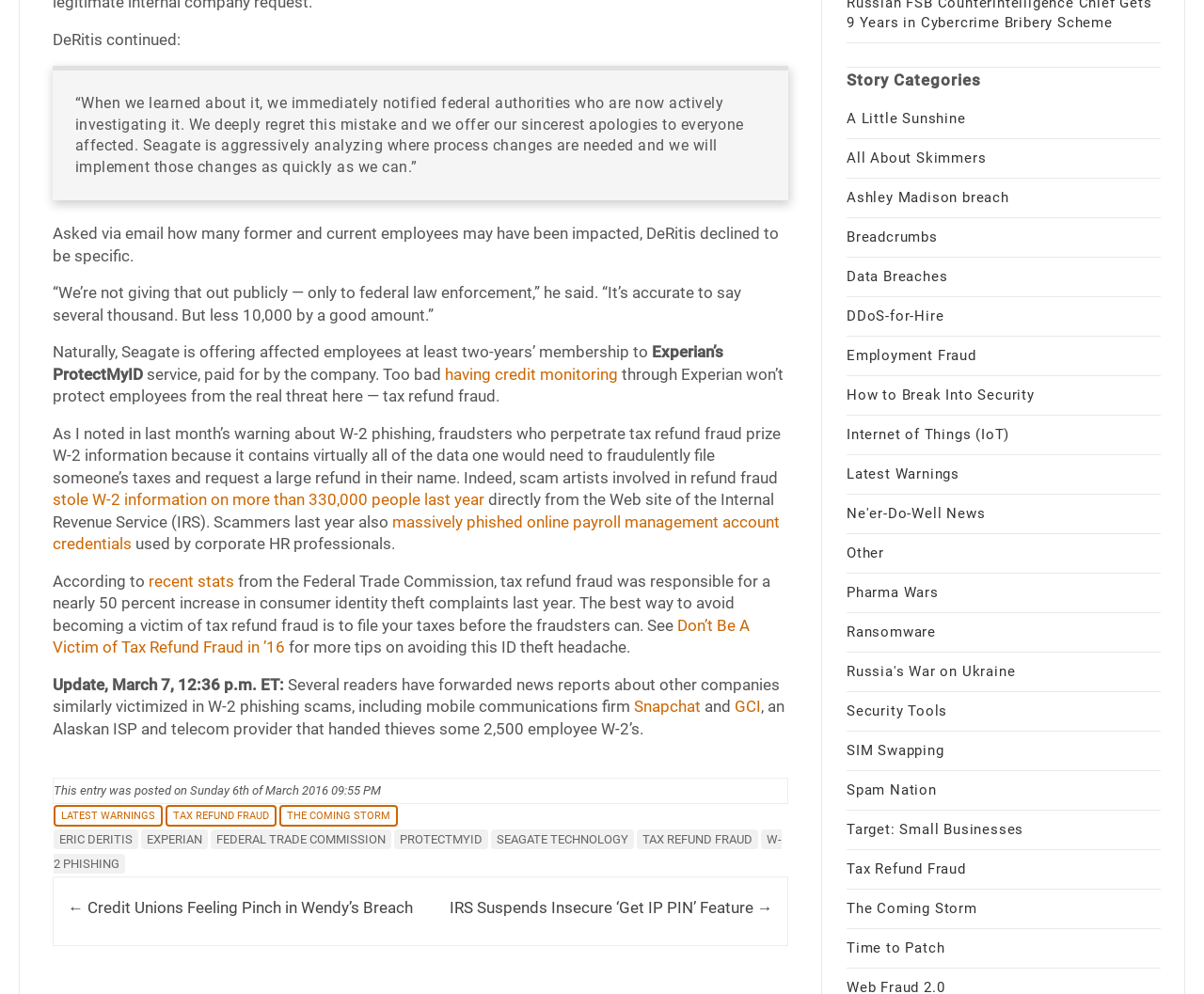Identify and provide the bounding box coordinates of the UI element described: "How to Break Into Security". The coordinates should be formatted as [left, top, right, bottom], with each number being a float between 0 and 1.

[0.703, 0.389, 0.859, 0.406]